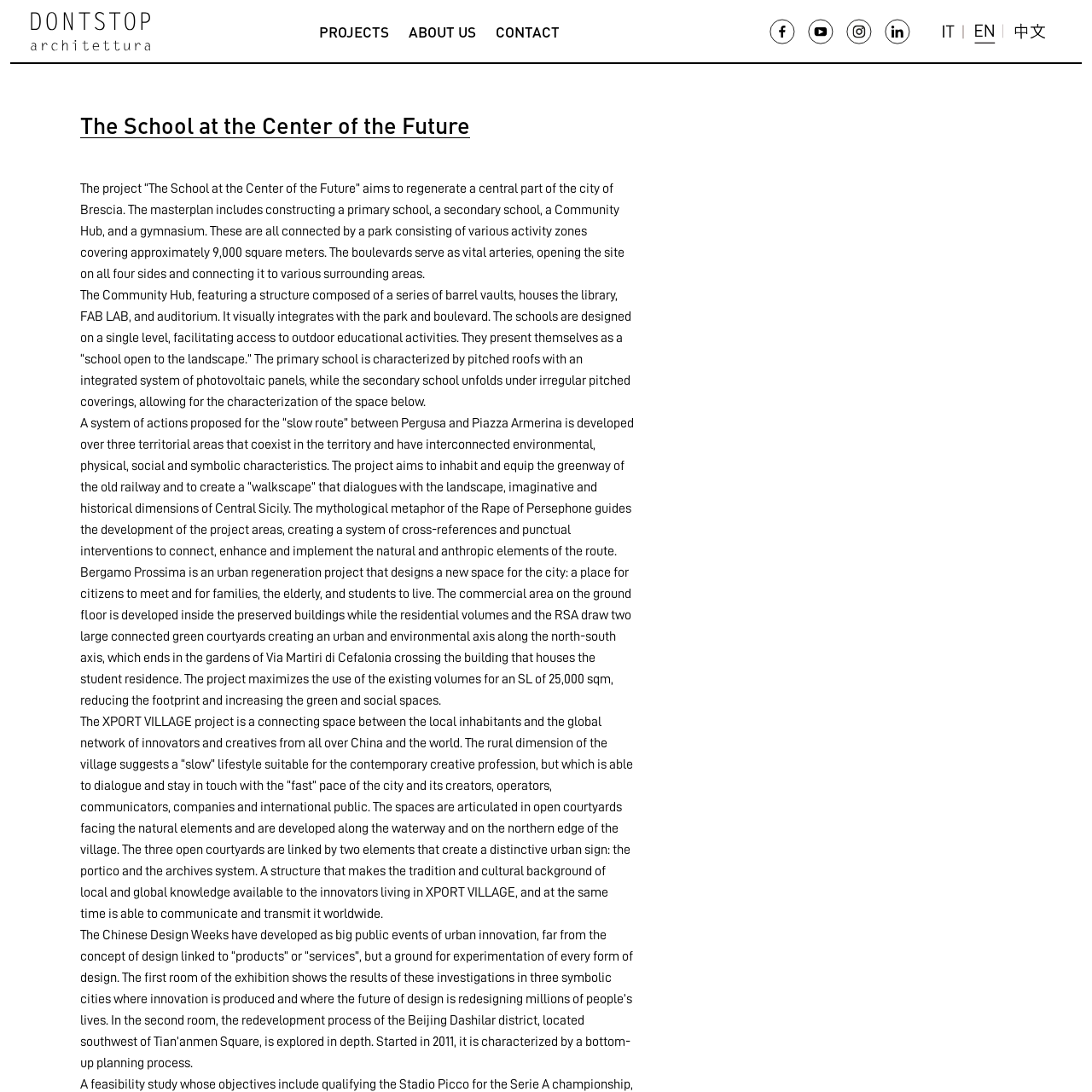Provide the bounding box coordinates in the format (top-left x, top-left y, bottom-right x, bottom-right y). All values are floating point numbers between 0 and 1. Determine the bounding box coordinate of the UI element described as: casibom

[0.081, 0.0, 0.117, 0.01]